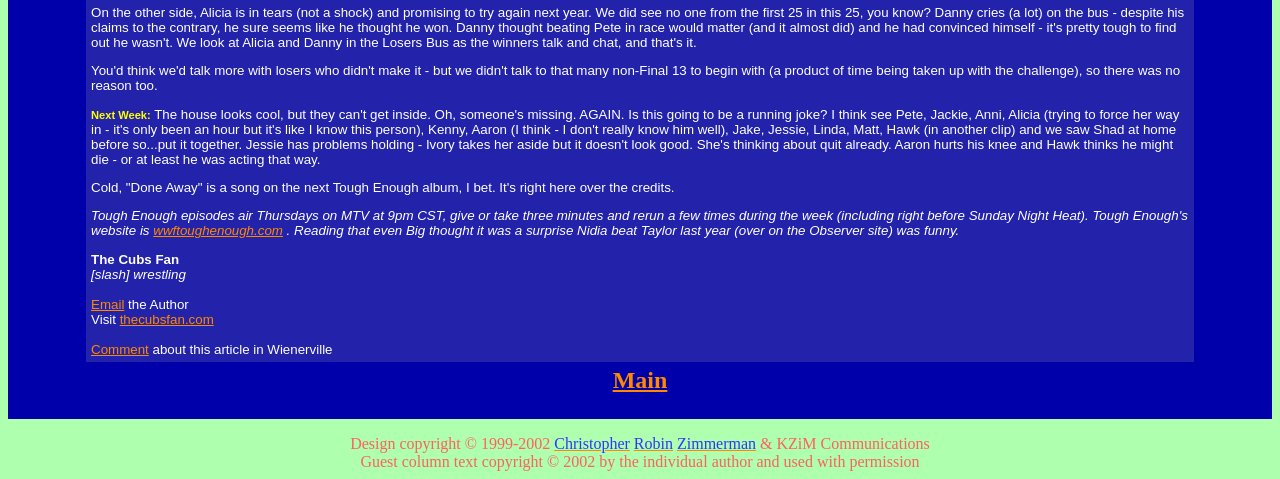Find and indicate the bounding box coordinates of the region you should select to follow the given instruction: "Visit the author's website".

[0.093, 0.651, 0.167, 0.682]